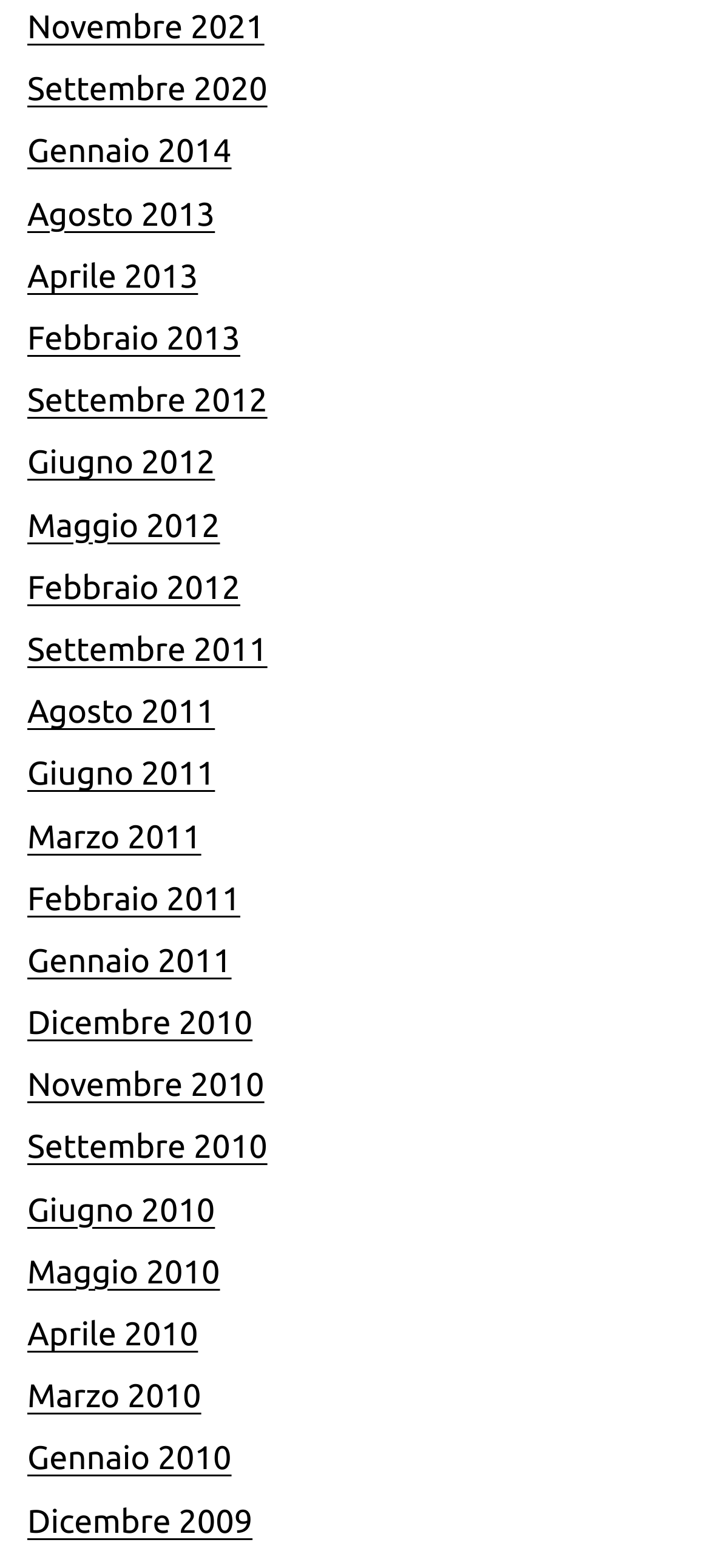Indicate the bounding box coordinates of the clickable region to achieve the following instruction: "view November 2021."

[0.038, 0.006, 0.372, 0.029]